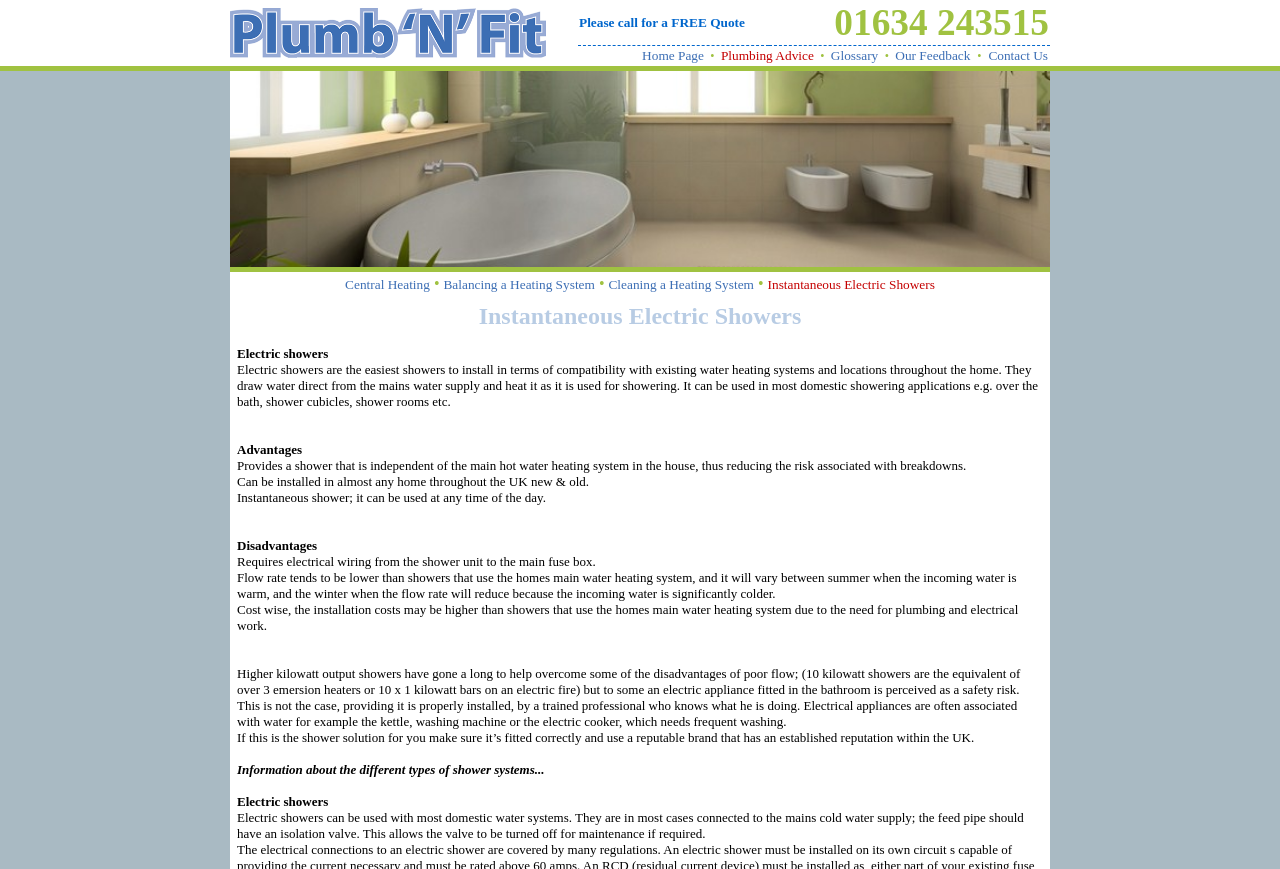Articulate a complete and detailed caption of the webpage elements.

The webpage is about Plumb 'N' Fit, a plumbing service provider in Kent and South East. At the top, there is a logo and a navigation menu with links to different pages, including Home Page, Plumbing Advice, Glossary, Our Feedback, and Contact Us. 

Below the navigation menu, there is a section with a phone number and a call-to-action to request a free quote. 

On the left side, there is an image, and next to it, there is a table with links to different plumbing-related topics, including Central Heating, Balancing a Heating System, Cleaning a Heating System, and Instantaneous Electric Showers. 

The main content of the page is about Instantaneous Electric Showers, which provides advantages and disadvantages of this type of shower system. The advantages include providing a shower that is independent of the main hot water heating system, can be installed in almost any home, and can be used at any time of the day. The disadvantages include requiring electrical wiring, having a lower flow rate, and higher installation costs. 

The page also provides detailed information about electric showers, including how they work and their benefits.